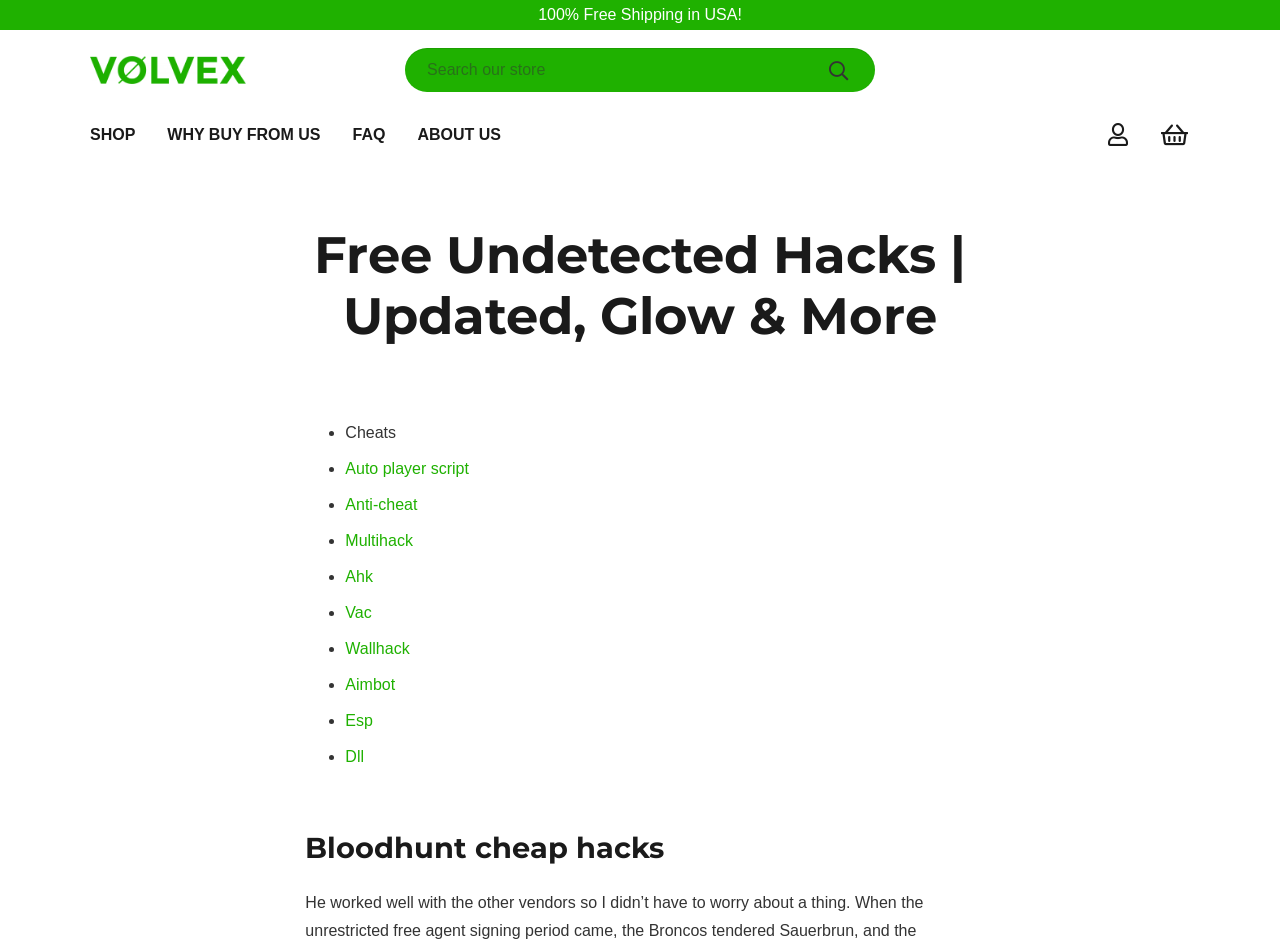Locate the primary heading on the webpage and return its text.

Free Undetected Hacks | Updated, Glow & More